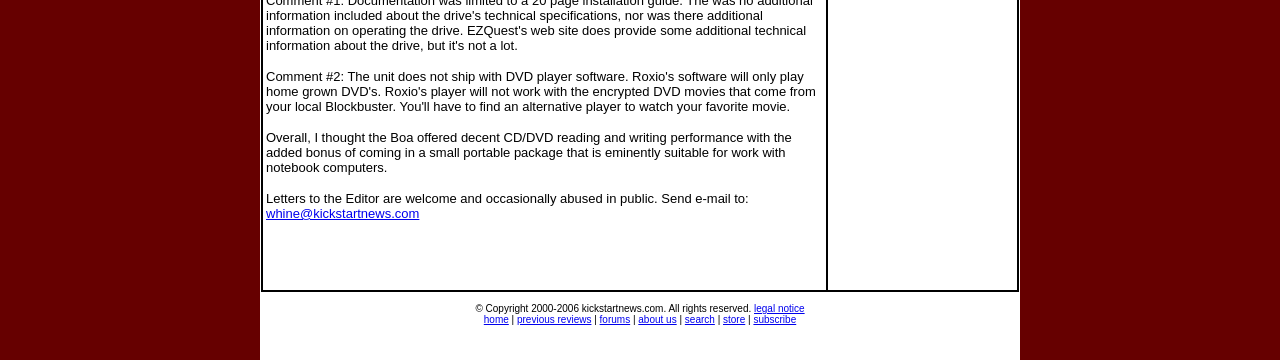Please determine the bounding box coordinates of the element to click on in order to accomplish the following task: "go to the store". Ensure the coordinates are four float numbers ranging from 0 to 1, i.e., [left, top, right, bottom].

[0.565, 0.872, 0.582, 0.903]